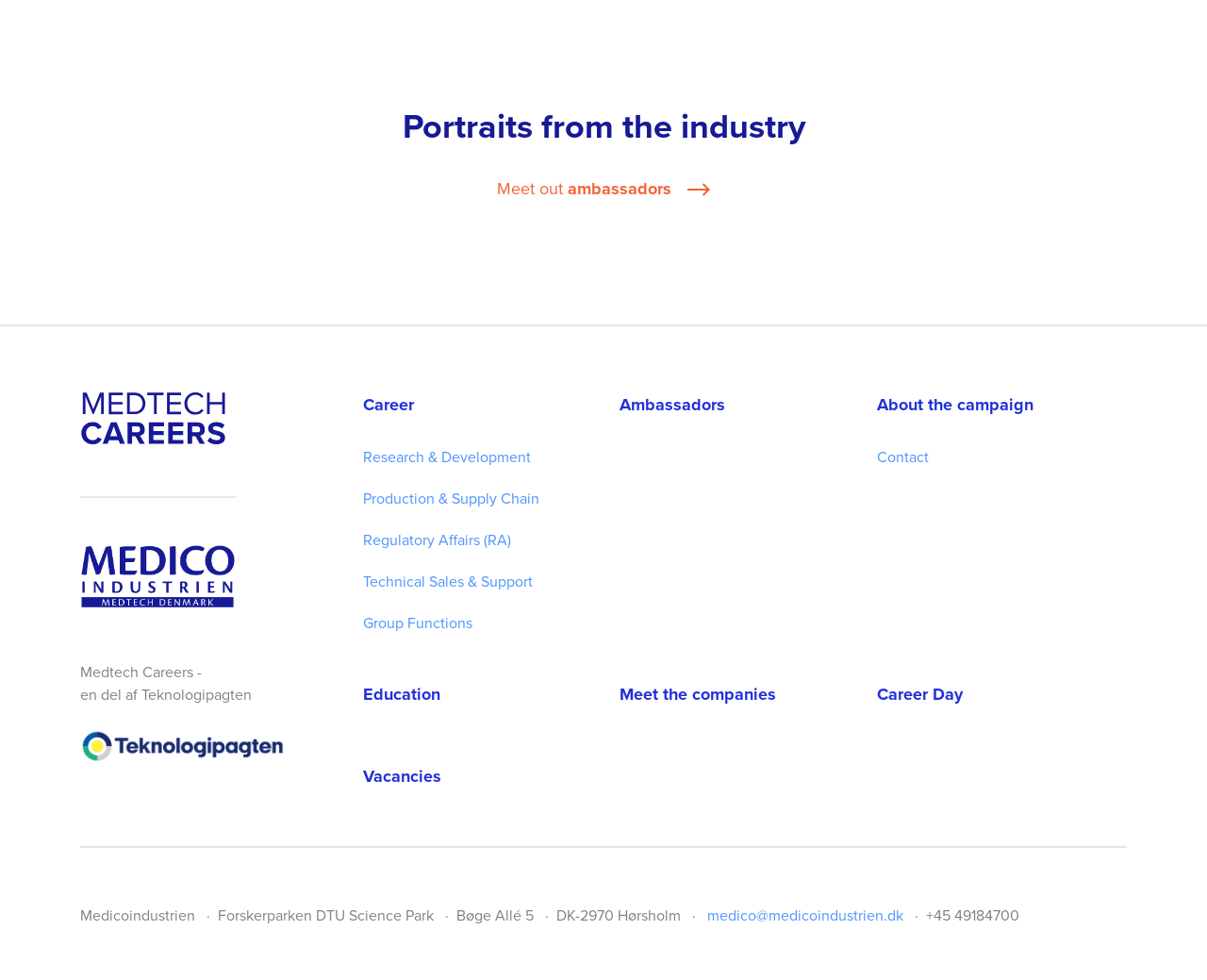Please determine the bounding box coordinates of the element to click in order to execute the following instruction: "Visit the 'idealnewstech' website". The coordinates should be four float numbers between 0 and 1, specified as [left, top, right, bottom].

None